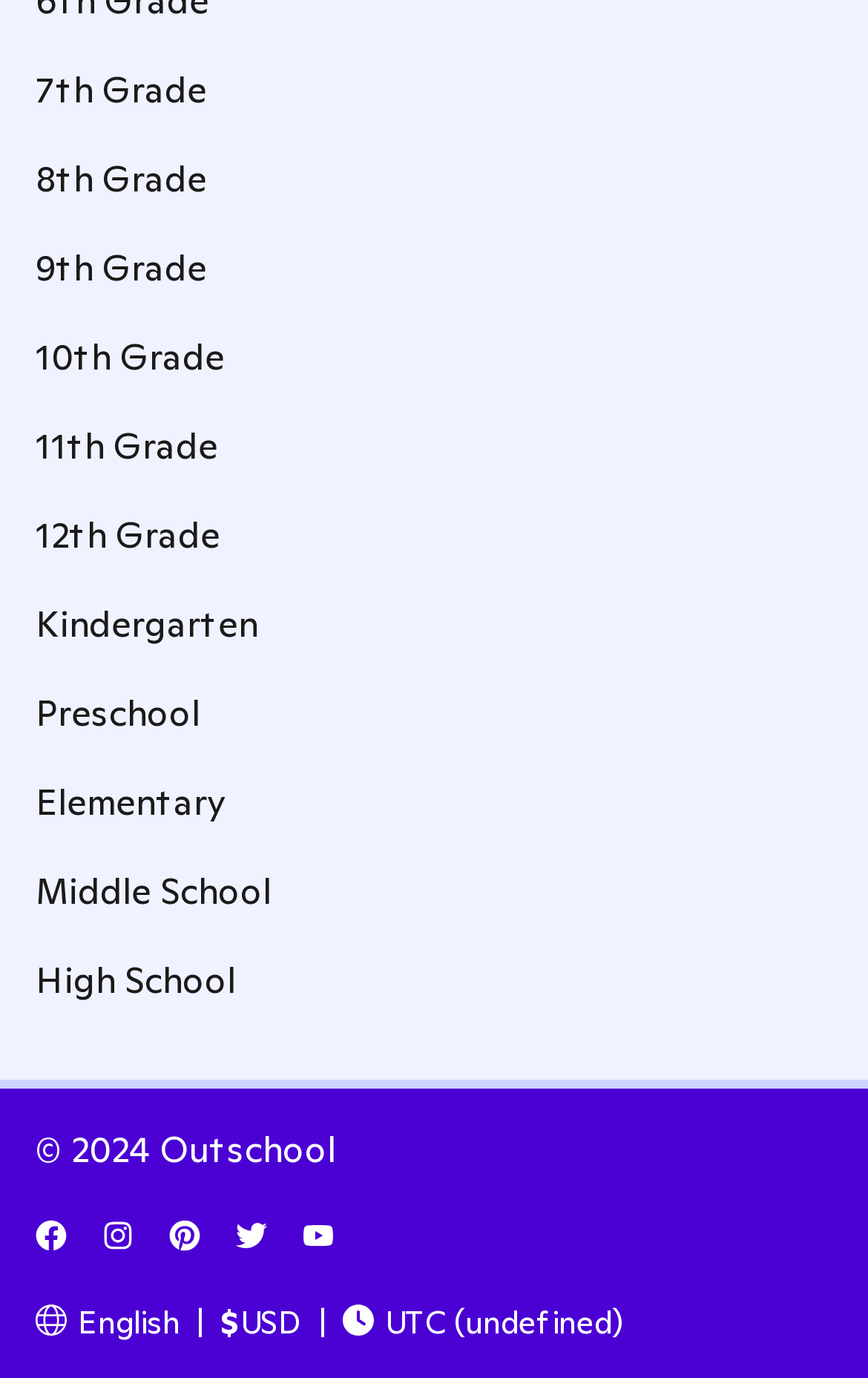Provide the bounding box coordinates for the area that should be clicked to complete the instruction: "Open currency, time zone, and language settings".

[0.041, 0.944, 0.736, 0.972]